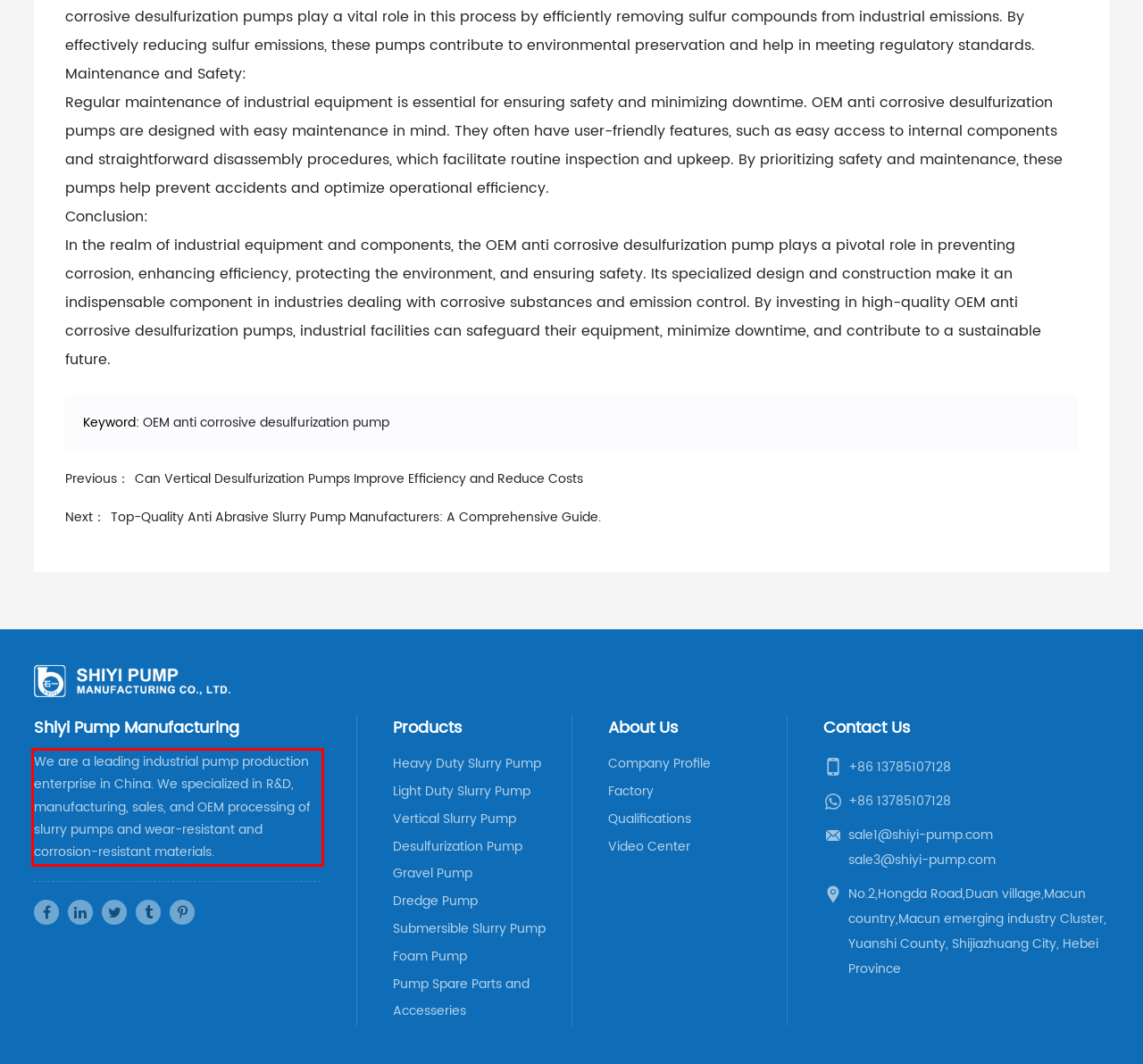Within the screenshot of the webpage, there is a red rectangle. Please recognize and generate the text content inside this red bounding box.

We are a leading industrial pump production enterprise in China. We specialized in R&D, manufacturing, sales, and OEM processing of slurry pumps and wear-resistant and corrosion-resistant materials.